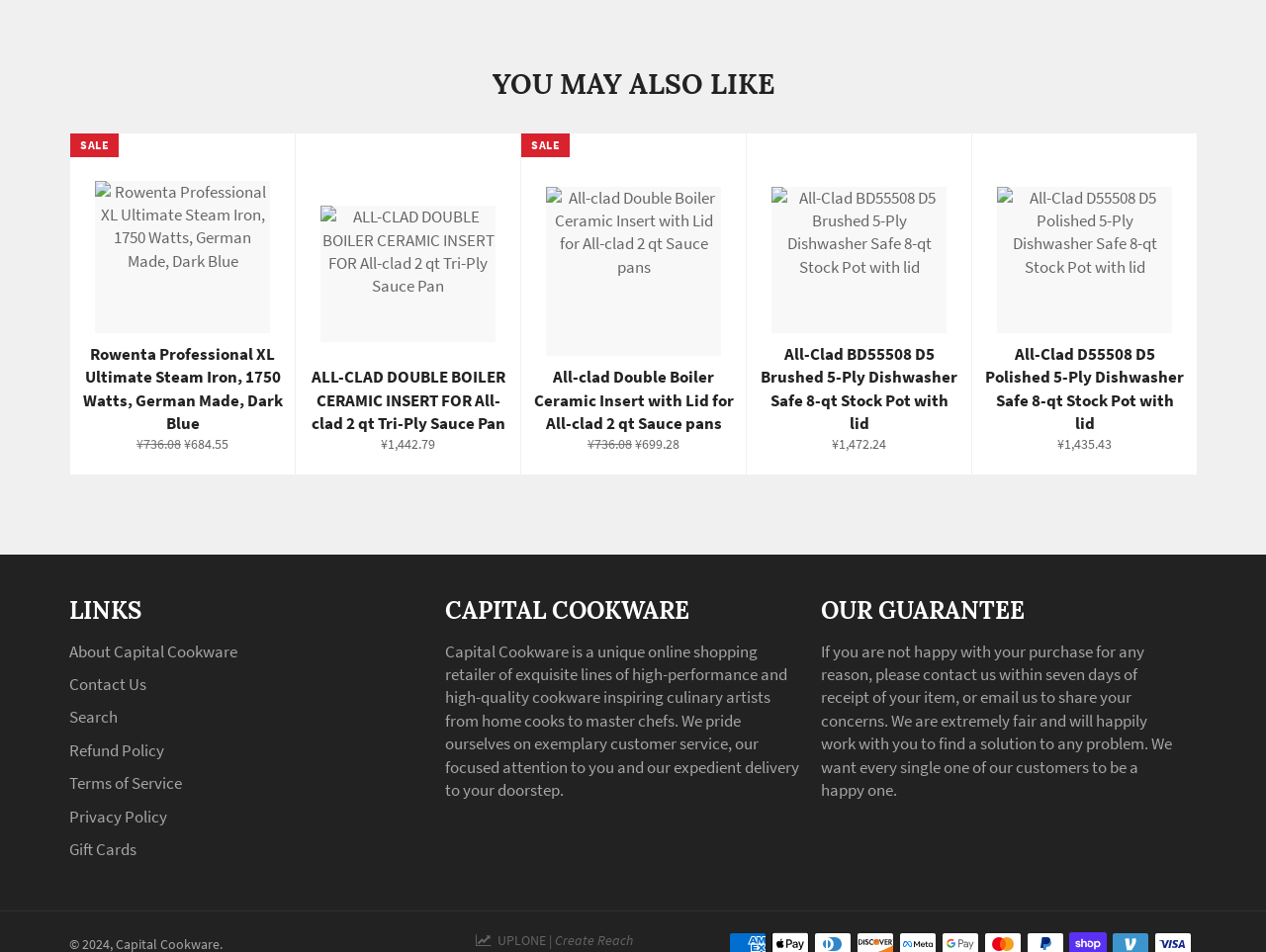Identify the bounding box of the HTML element described here: "Search". Provide the coordinates as four float numbers between 0 and 1: [left, top, right, bottom].

[0.055, 0.742, 0.093, 0.765]